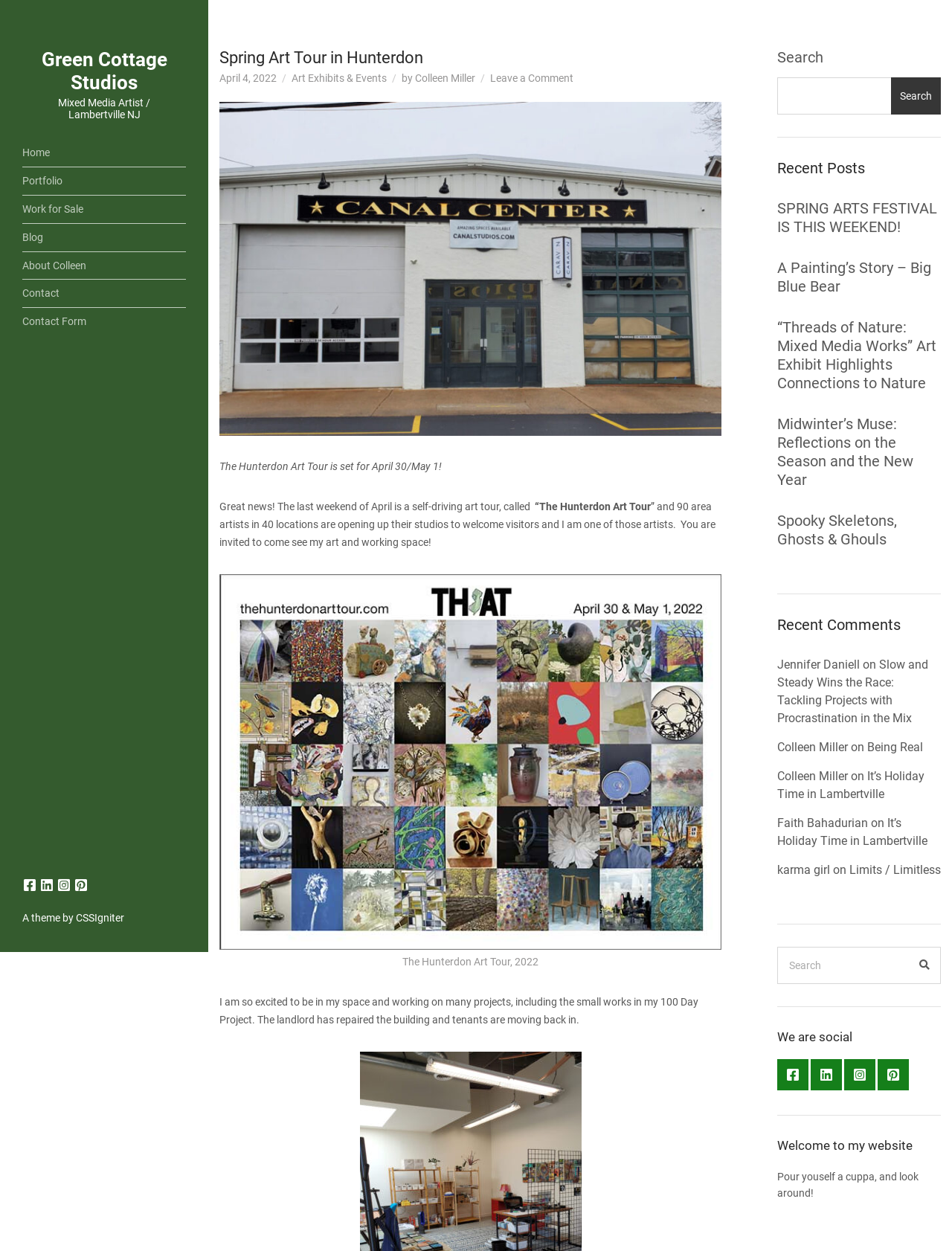Please mark the clickable region by giving the bounding box coordinates needed to complete this instruction: "Search for something".

[0.816, 0.062, 0.988, 0.092]